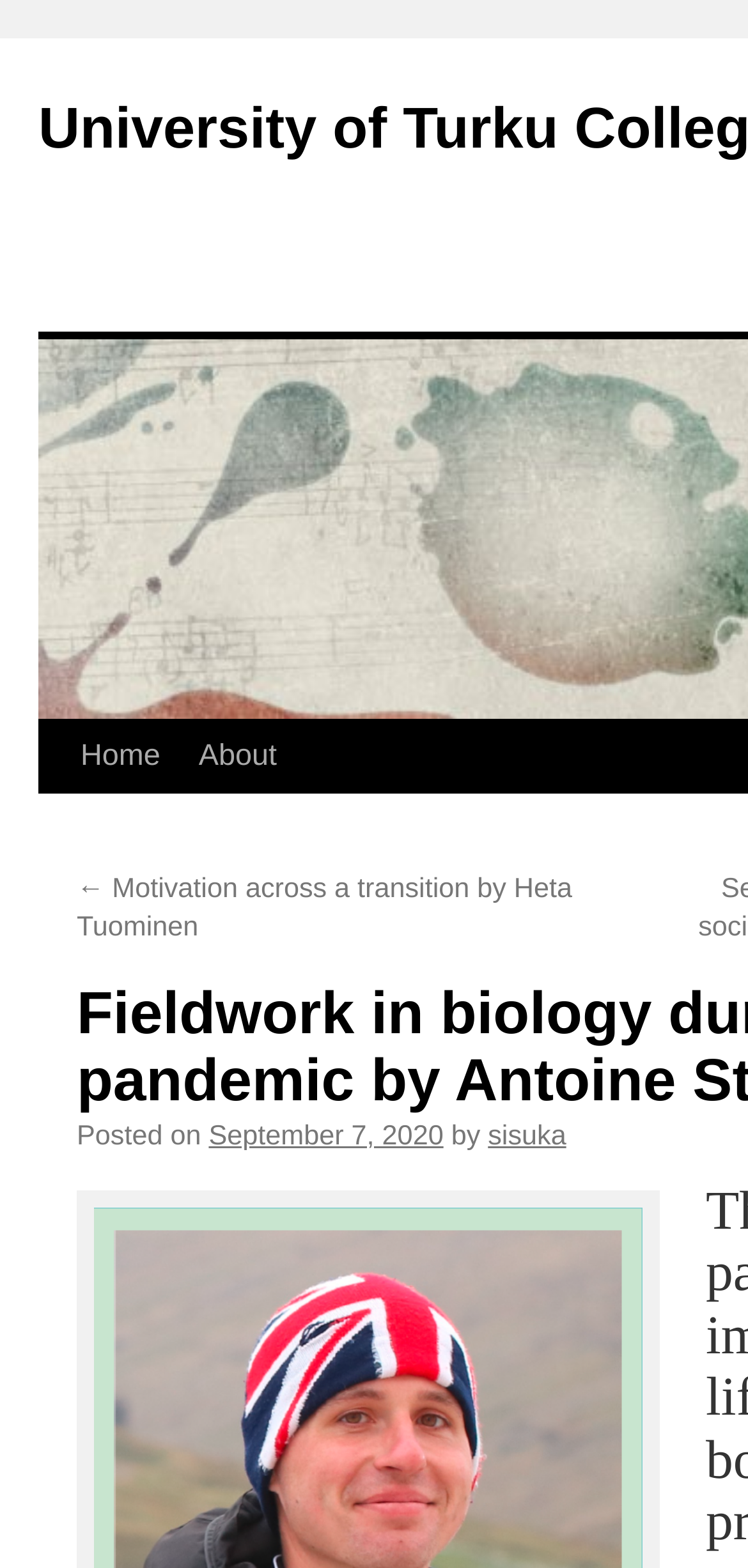What is the last link in the webpage?
Could you give a comprehensive explanation in response to this question?

I looked at the links in the webpage and found the last one, which is 'sisuka'.